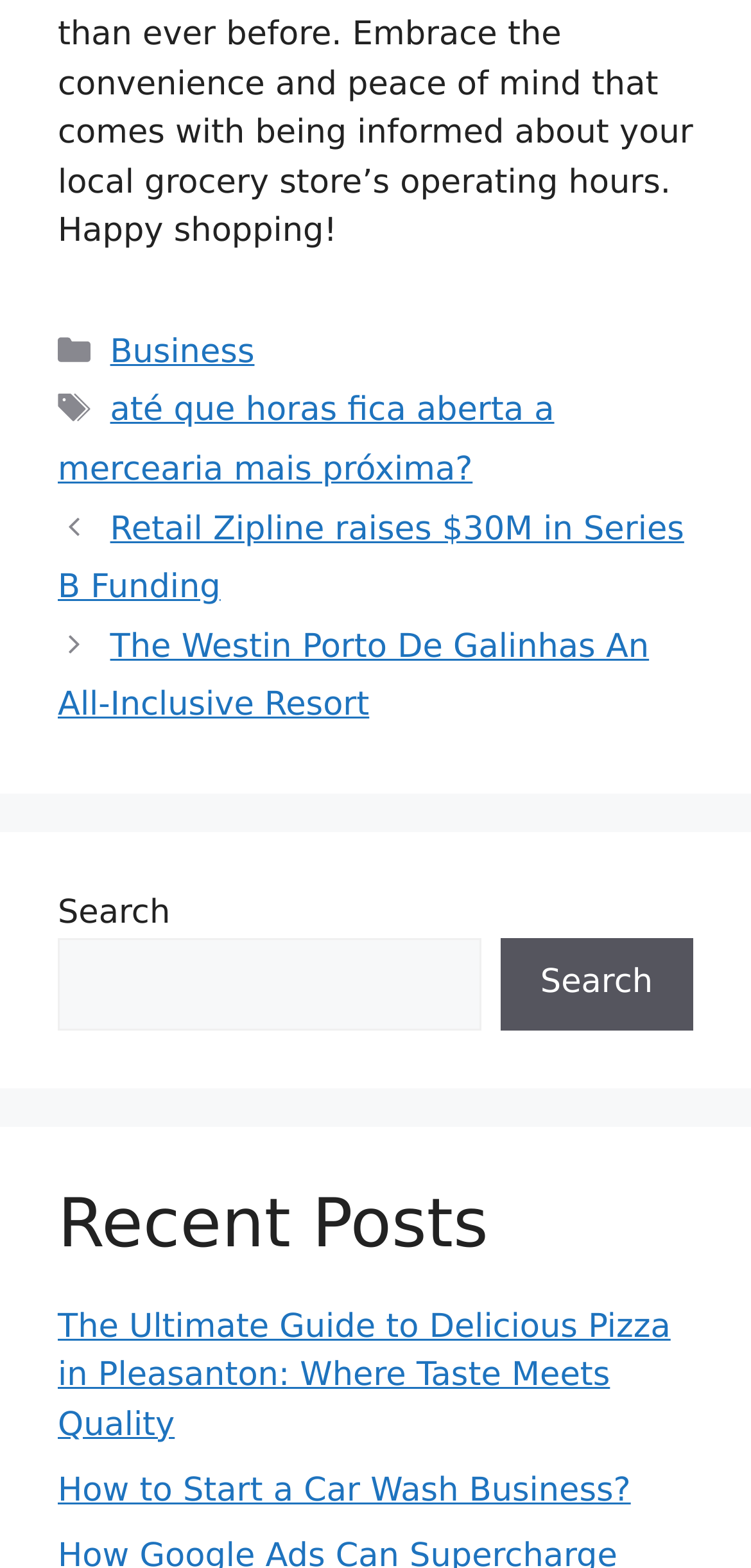Identify the bounding box of the UI element that matches this description: "parent_node: Search name="s"".

[0.077, 0.599, 0.64, 0.657]